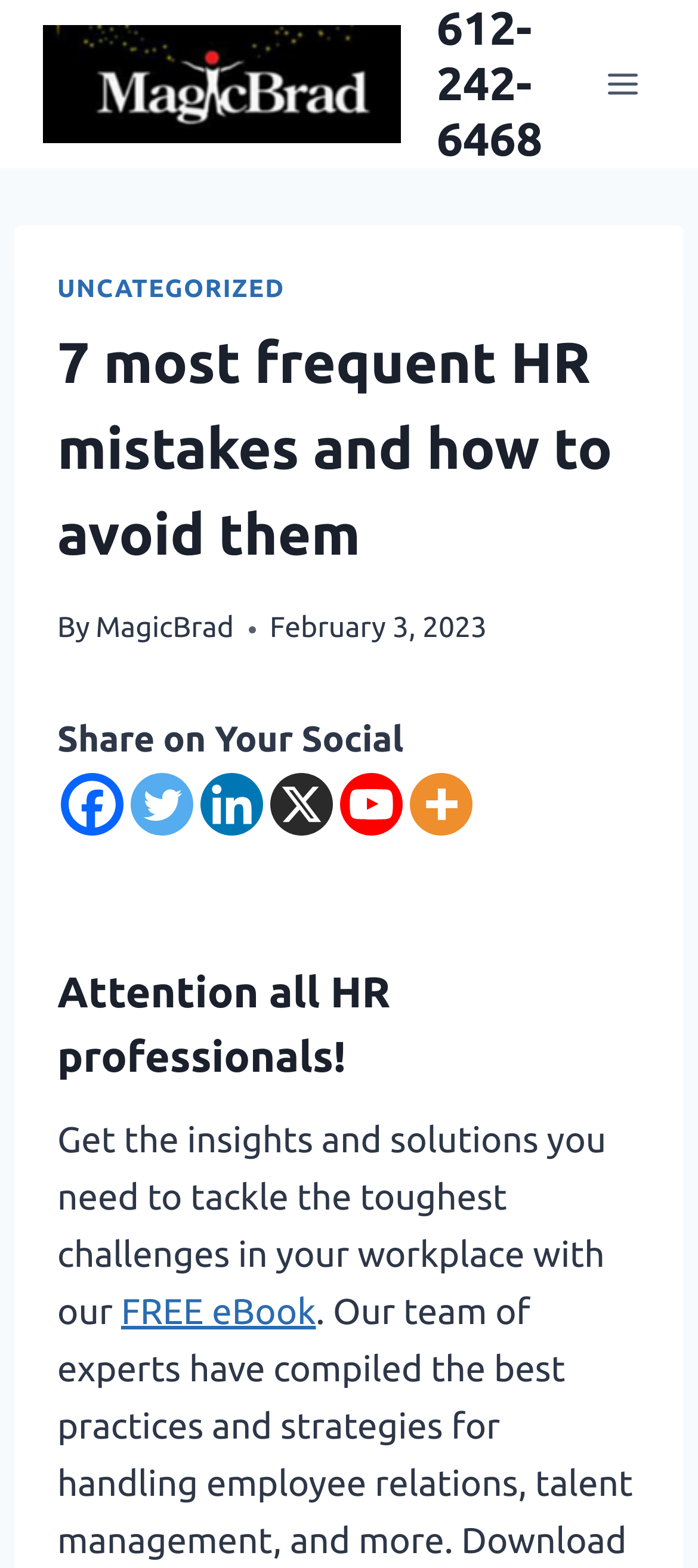Determine the main headline of the webpage and provide its text.

7 most frequent HR mistakes and how to avoid them